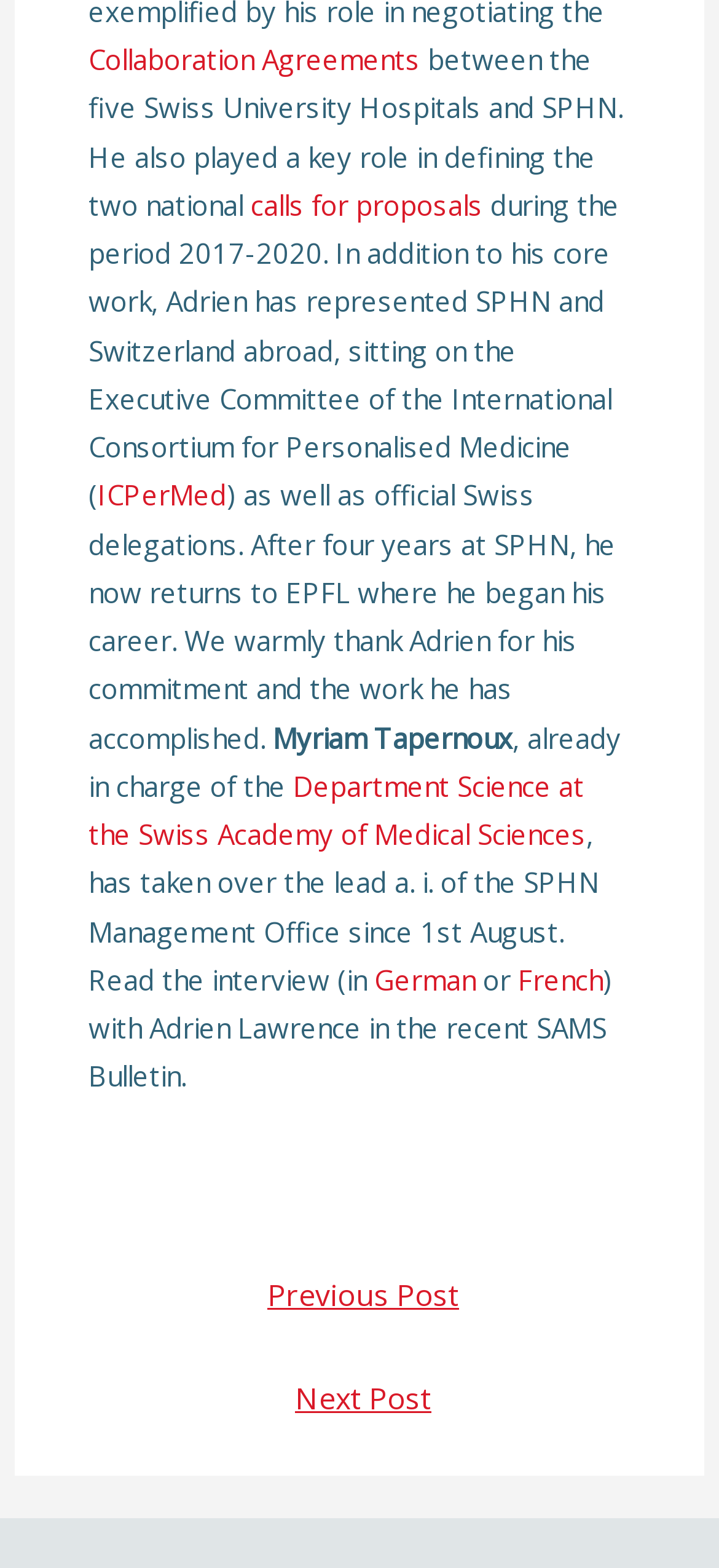Please find the bounding box coordinates of the element that you should click to achieve the following instruction: "Click on Collaboration Agreements". The coordinates should be presented as four float numbers between 0 and 1: [left, top, right, bottom].

[0.123, 0.026, 0.585, 0.049]